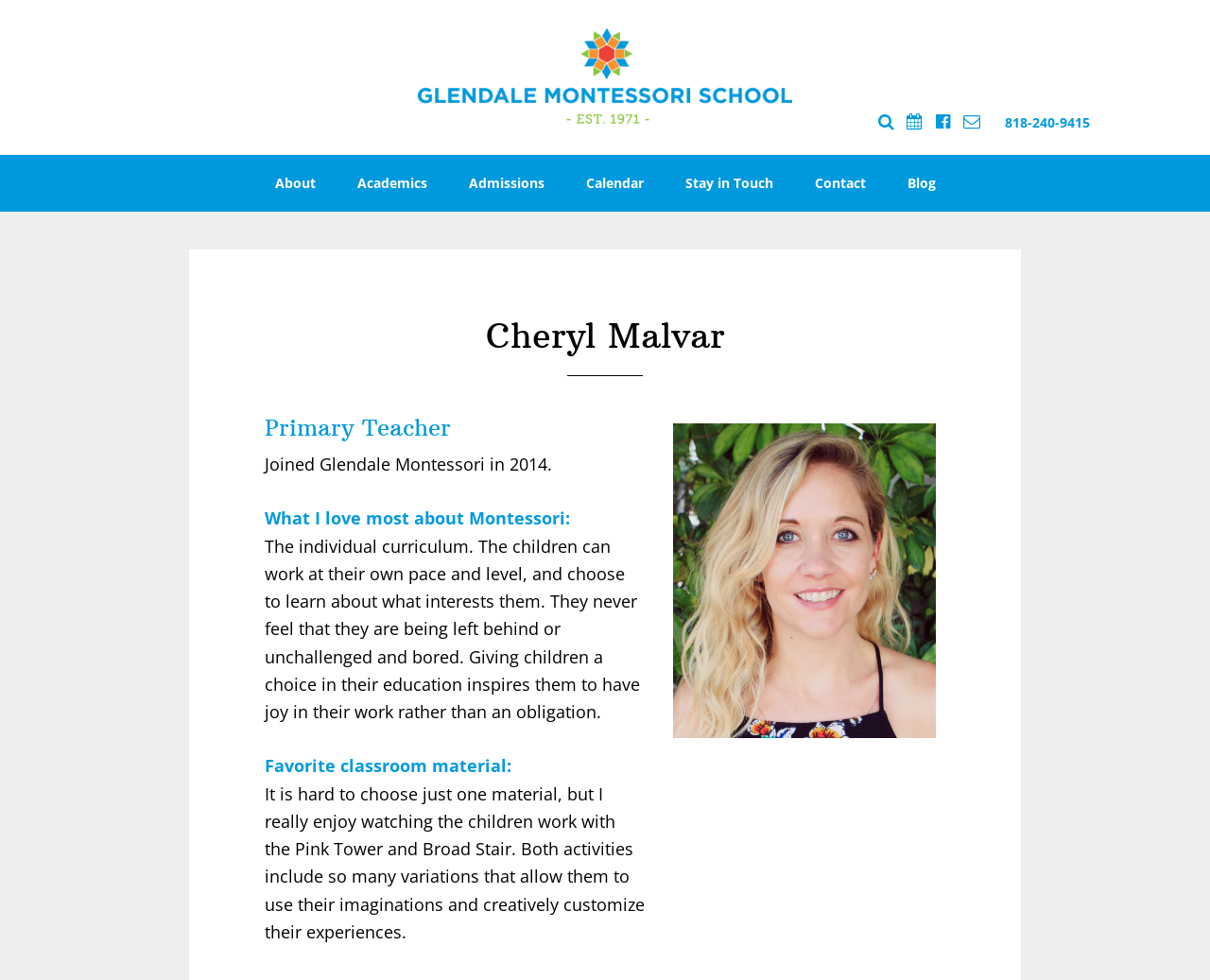Find the bounding box coordinates of the area that needs to be clicked in order to achieve the following instruction: "view Cheryl Malvar's contact information". The coordinates should be specified as four float numbers between 0 and 1, i.e., [left, top, right, bottom].

[0.814, 0.112, 0.9, 0.135]